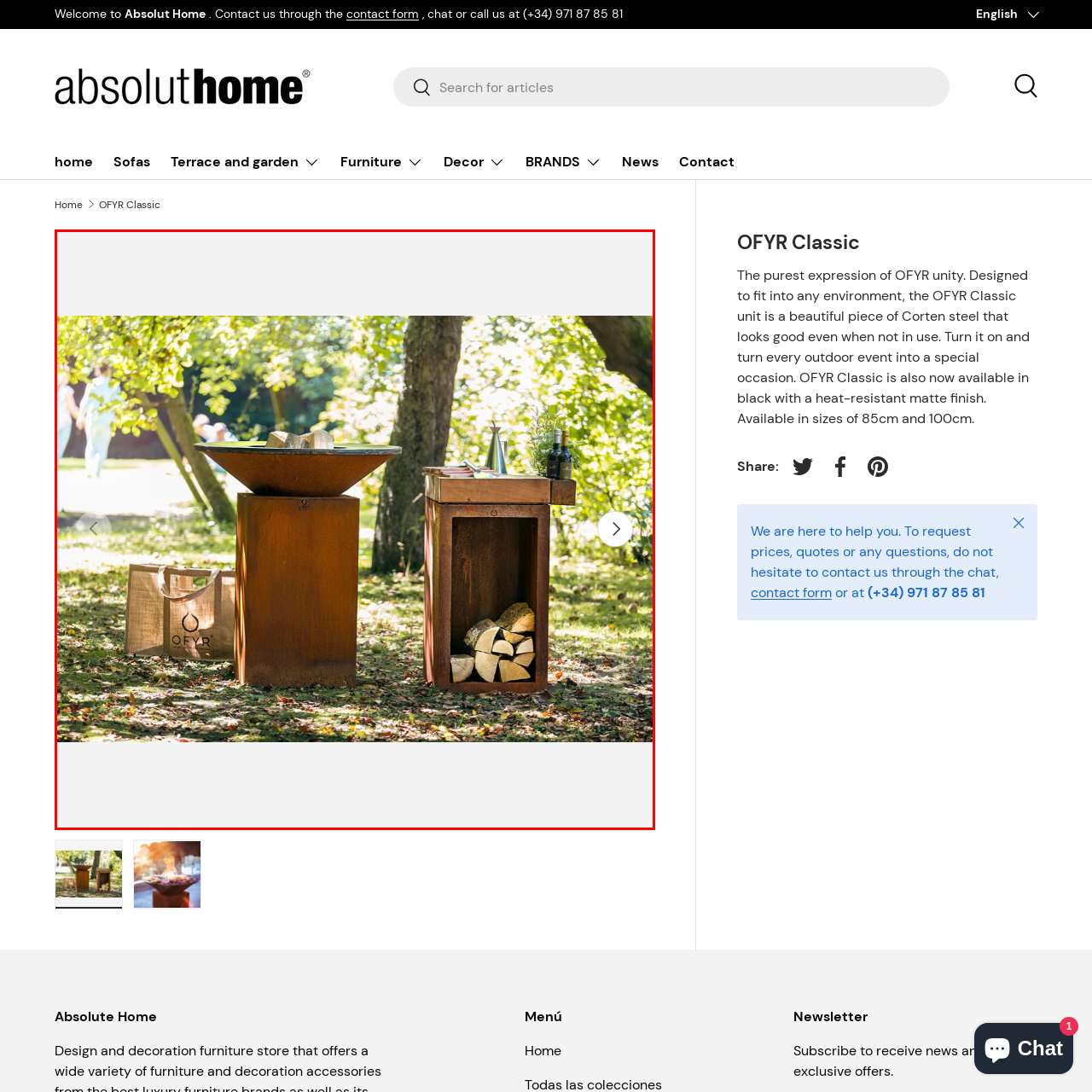Articulate a detailed description of the image inside the red frame.

The image features an elegantly designed OFYR Classic outdoor cooking unit, prominently displayed in a lush garden setting. The centerpiece is a striking Corten steel firebowl, complemented by a rustic storage unit for firewood, showcasing practical design and aesthetics. Next to the unit, a stylish OFYR-branded bag hints at outdoor gatherings and culinary adventures. The warm tones of the materials blend harmoniously with the natural surroundings, while hints of greenery and a dappled sunlight create an inviting atmosphere for socializing and enjoying outdoor cooking experiences.